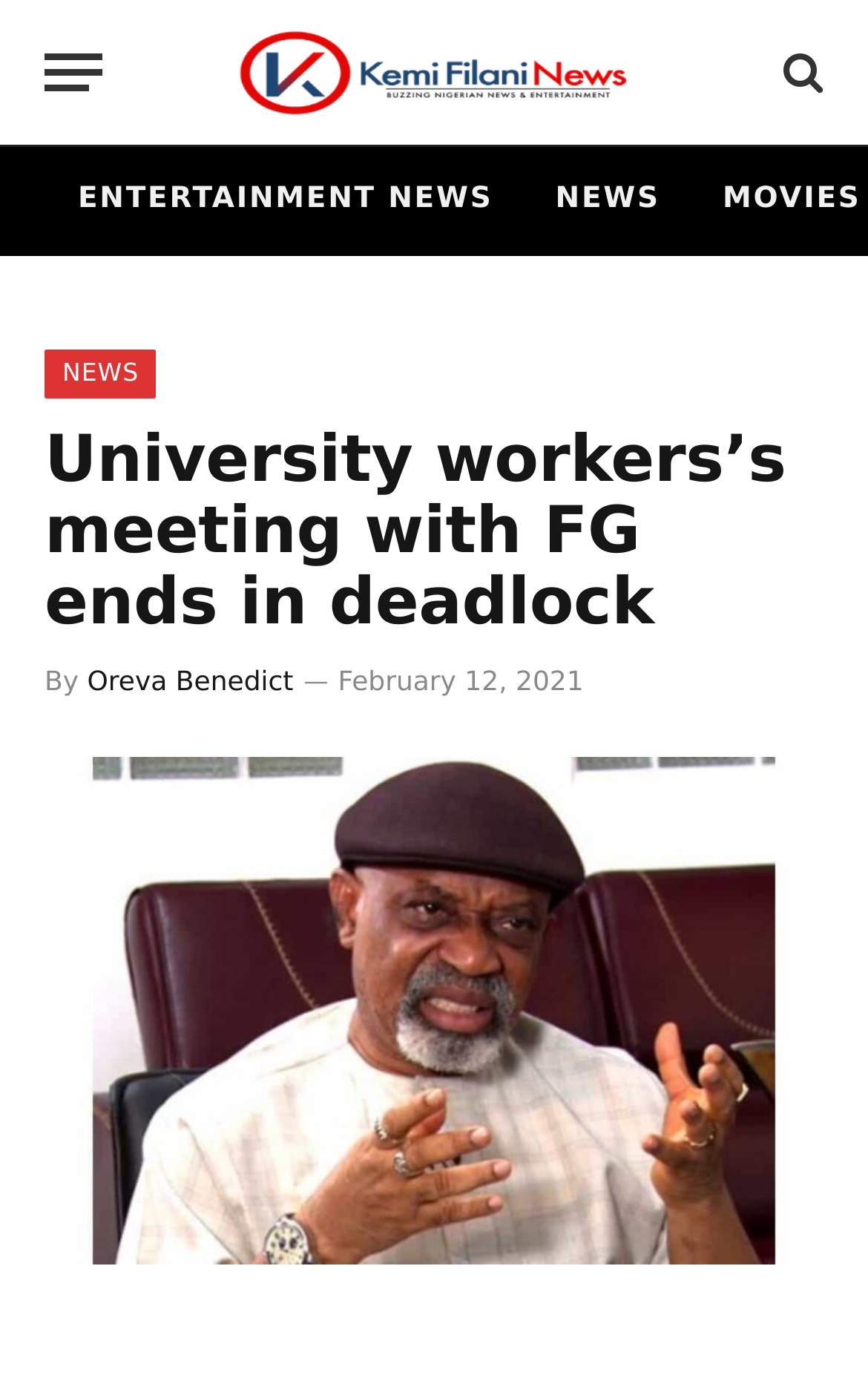Please find the bounding box coordinates of the element that you should click to achieve the following instruction: "Send an email to the provided address". The coordinates should be presented as four float numbers between 0 and 1: [left, top, right, bottom].

None